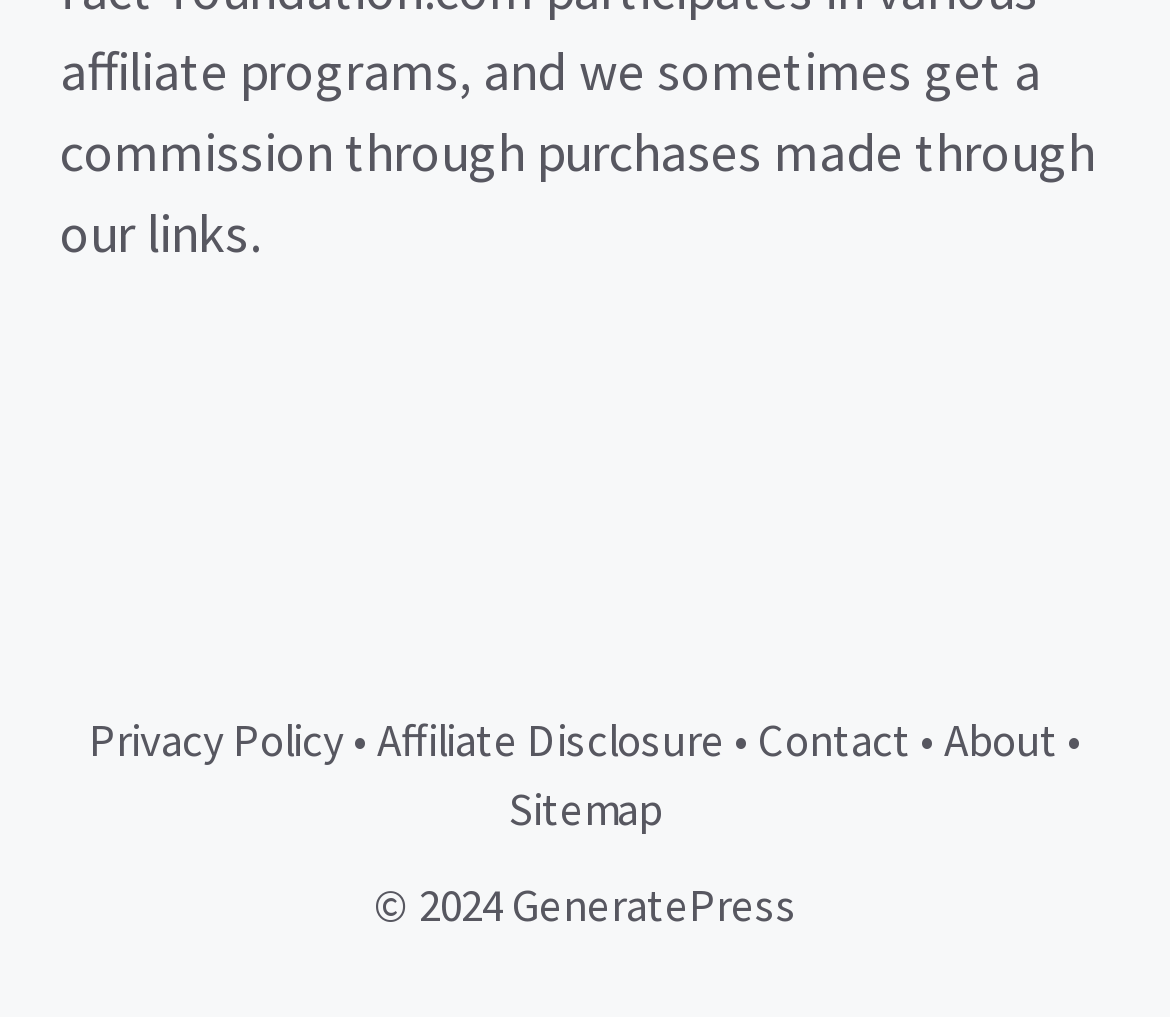Please provide a brief answer to the question using only one word or phrase: 
What is the purpose of the '•' static text elements?

Separators